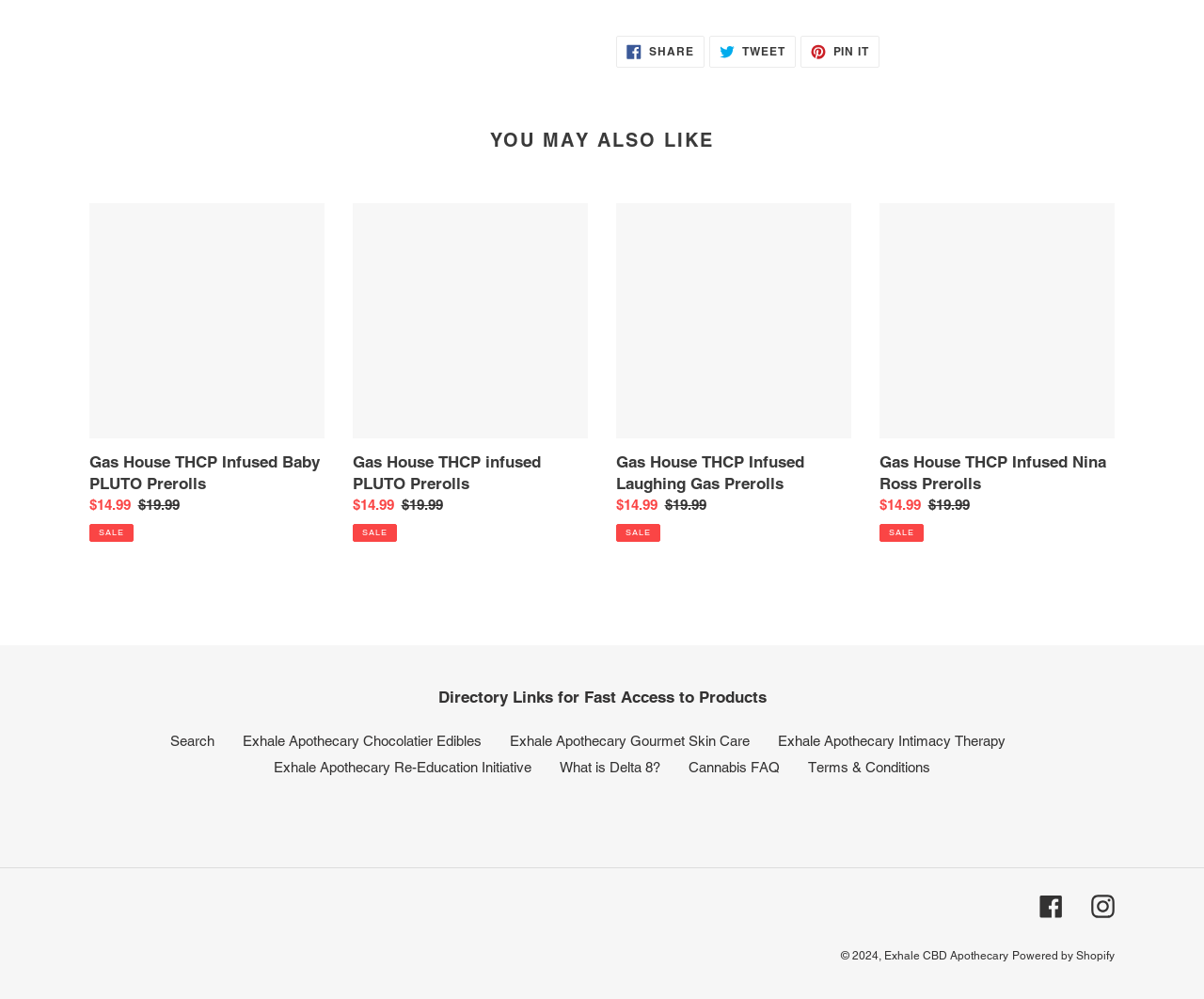Please identify the bounding box coordinates of the element that needs to be clicked to perform the following instruction: "Search".

[0.141, 0.734, 0.178, 0.75]